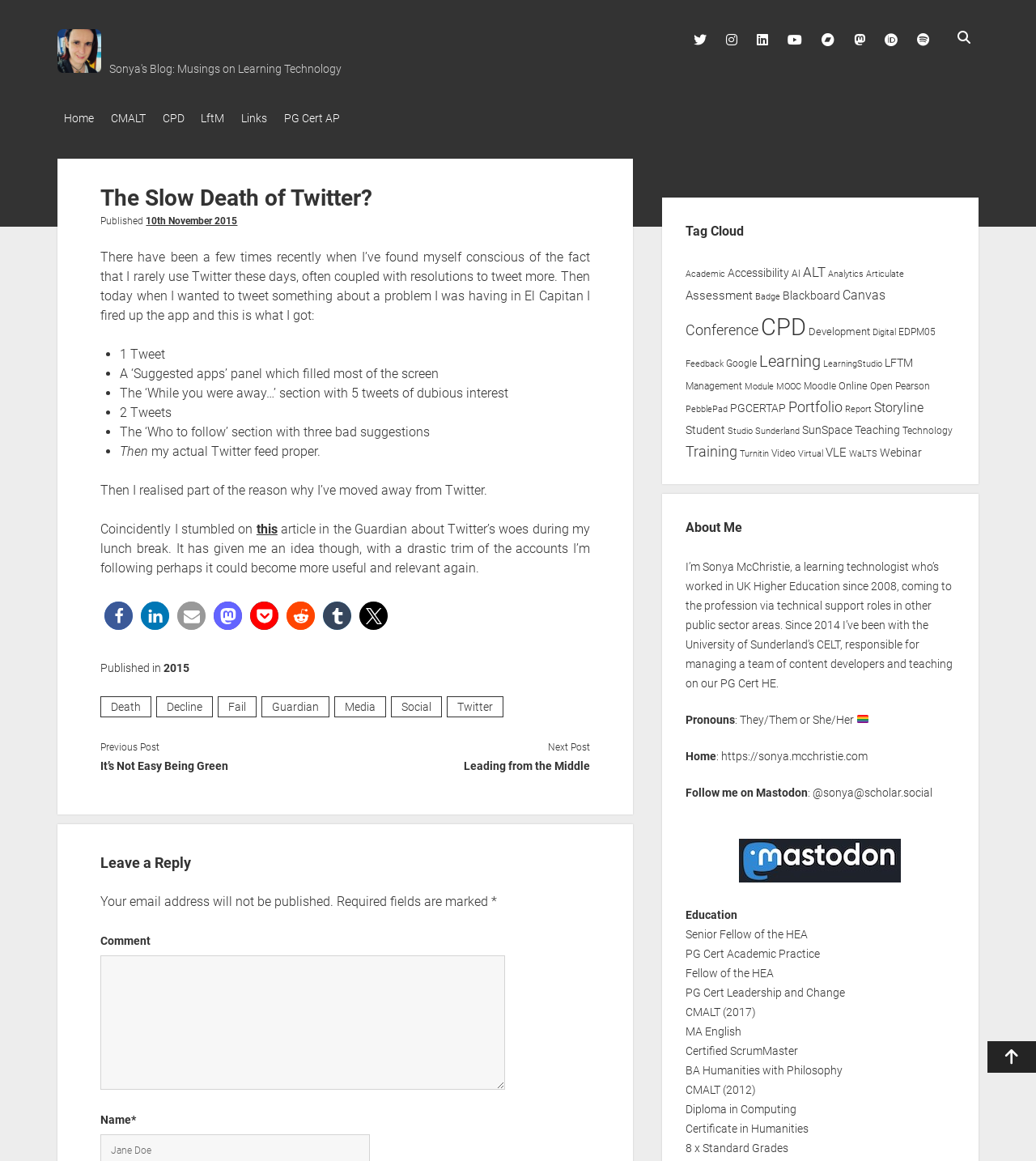Identify the bounding box coordinates of the element that should be clicked to fulfill this task: "Search for something". The coordinates should be provided as four float numbers between 0 and 1, i.e., [left, top, right, bottom].

[0.916, 0.02, 0.944, 0.046]